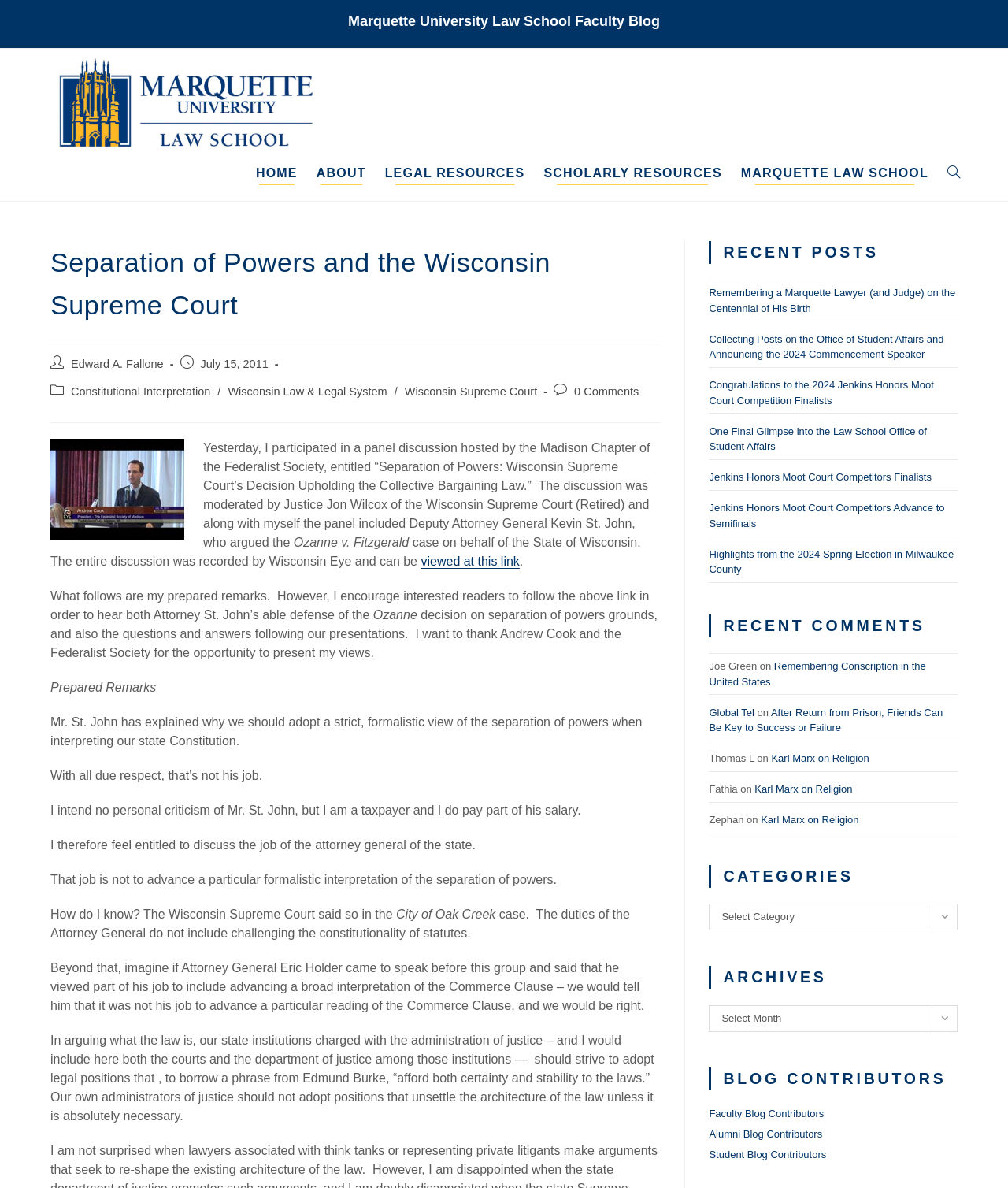Provide the bounding box coordinates for the area that should be clicked to complete the instruction: "Select a category".

[0.703, 0.76, 0.95, 0.787]